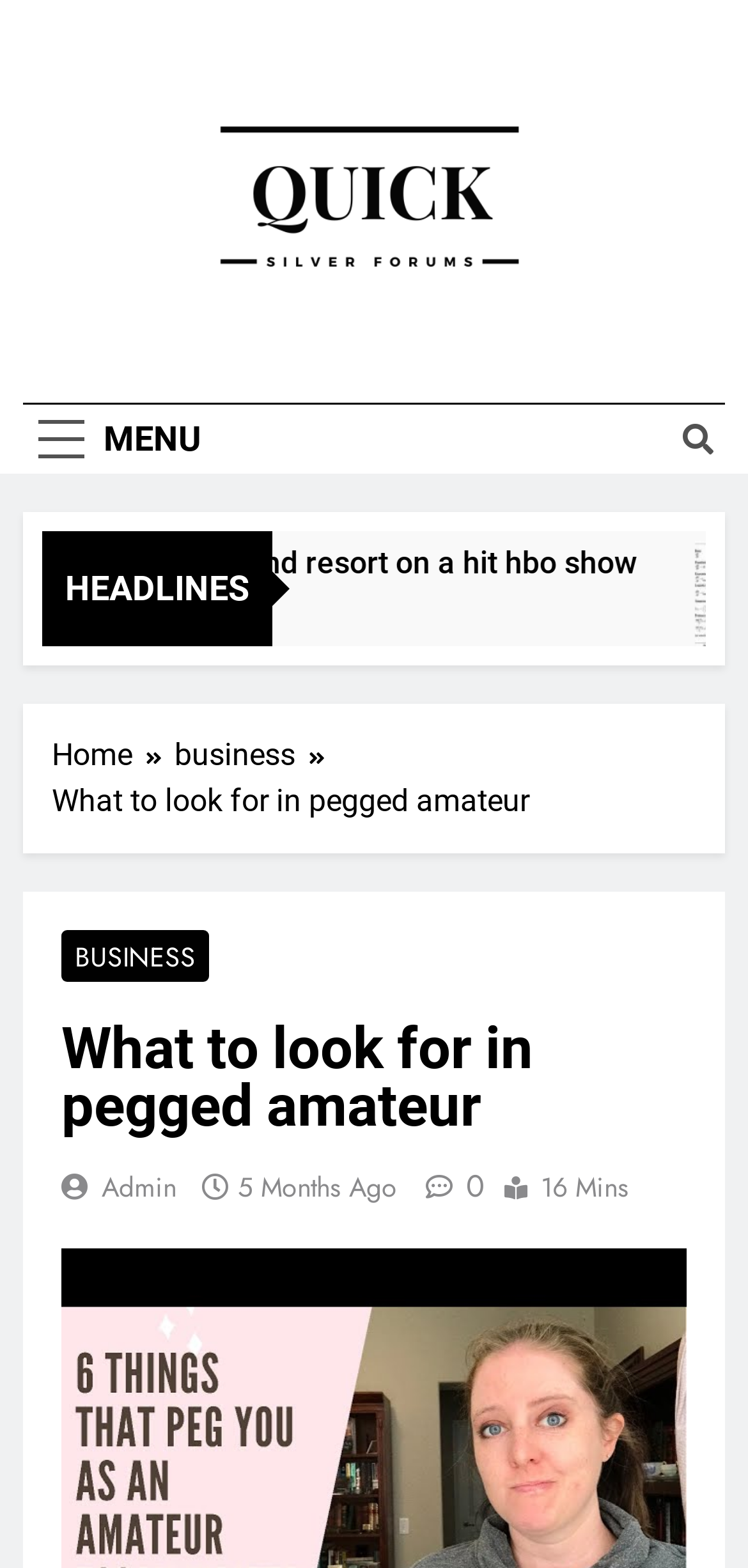How many links are there in the breadcrumbs navigation?
Utilize the information in the image to give a detailed answer to the question.

The breadcrumbs navigation is located in the middle of the webpage and contains three links: 'Home', 'business', and 'What to look for in pegged amateur'. These links are nested within the navigation element with the label 'Breadcrumbs'.